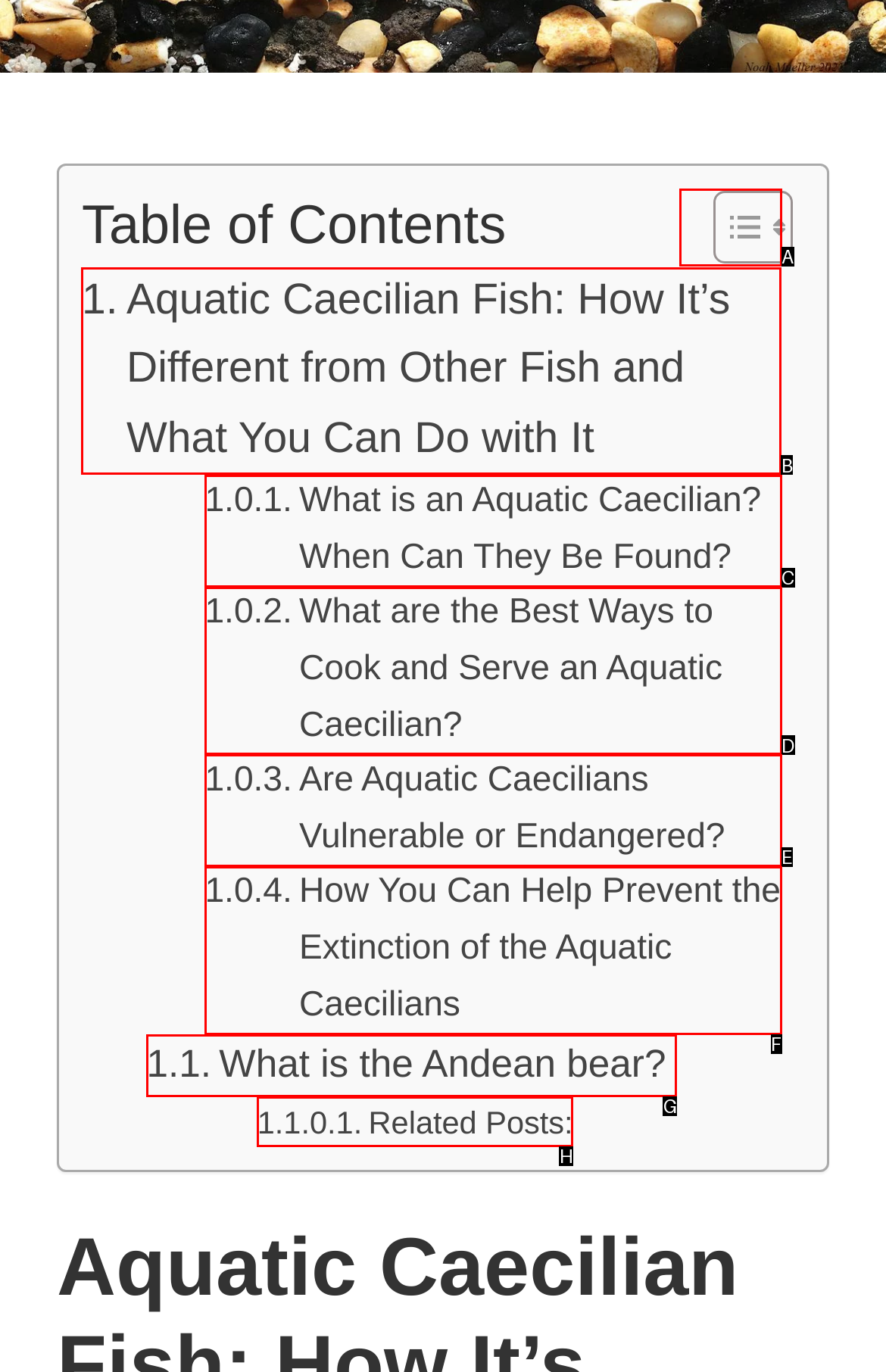Identify the appropriate lettered option to execute the following task: Read about Aquatic Caecilian Fish
Respond with the letter of the selected choice.

B